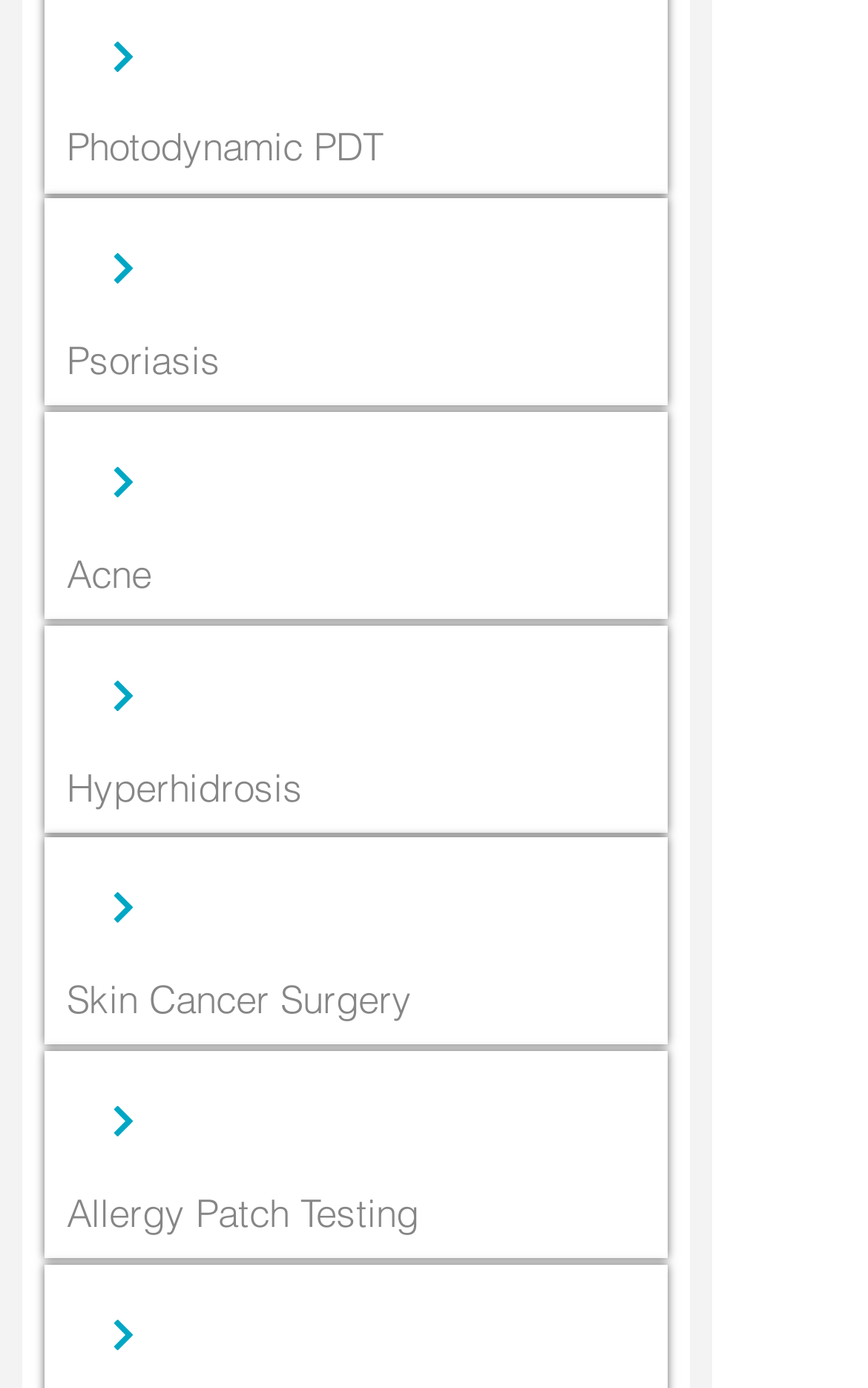Determine the bounding box coordinates of the region I should click to achieve the following instruction: "Check Allergy Patch Testing details". Ensure the bounding box coordinates are four float numbers between 0 and 1, i.e., [left, top, right, bottom].

[0.077, 0.857, 0.744, 0.89]